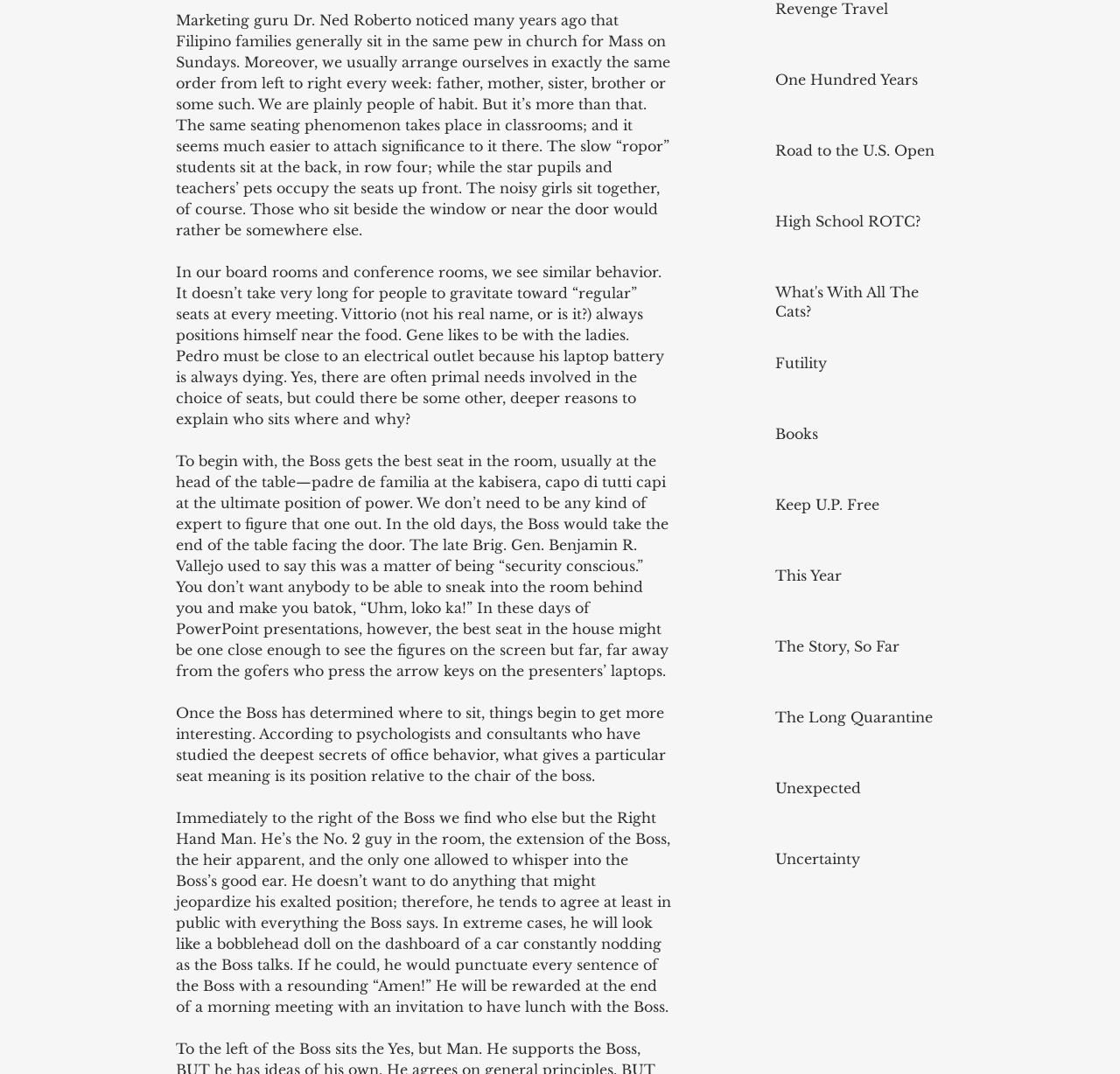Find and provide the bounding box coordinates for the UI element described with: "Online shopping".

None